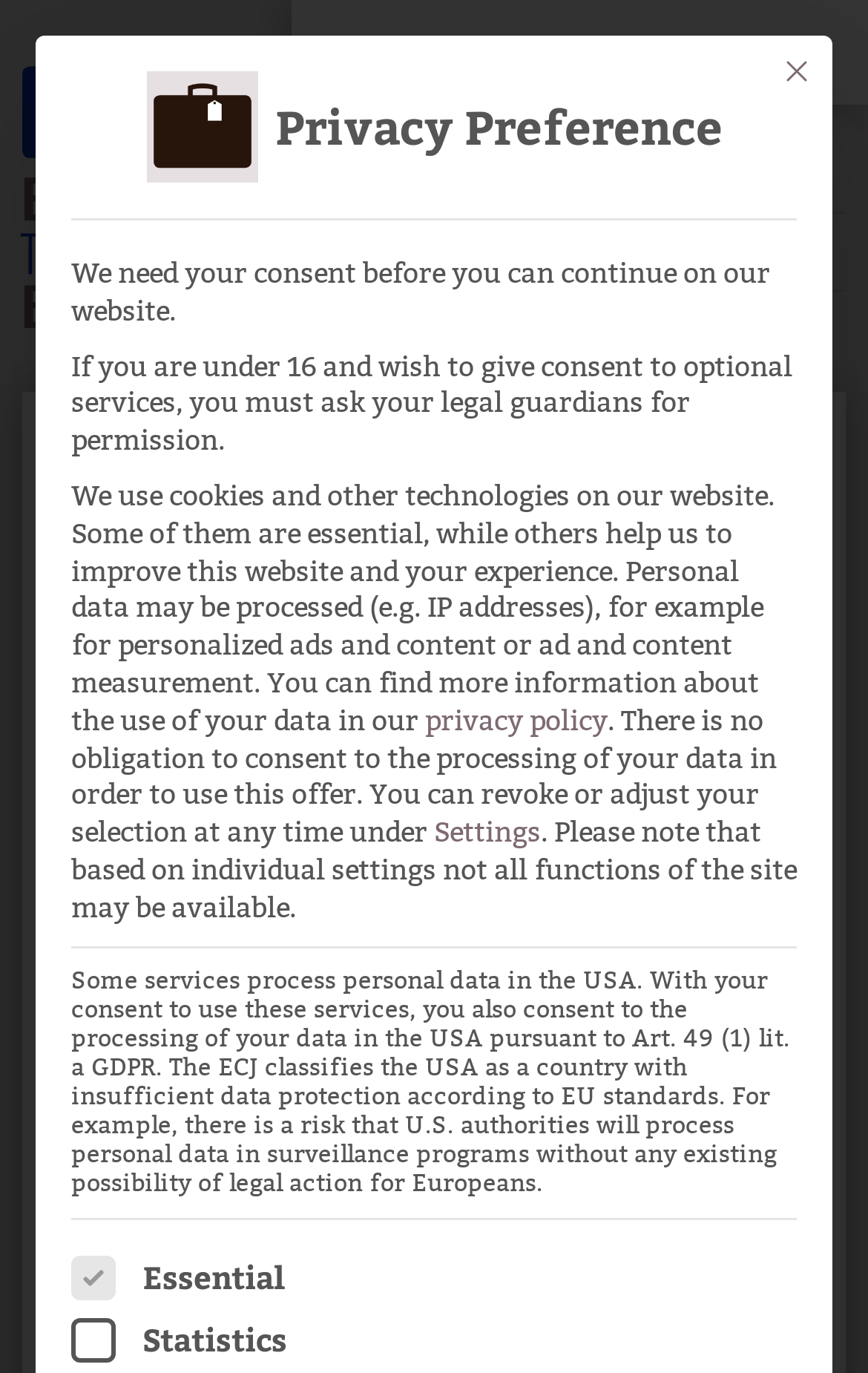Determine the bounding box coordinates of the region to click in order to accomplish the following instruction: "Click the Close button". Provide the coordinates as four float numbers between 0 and 1, specifically [left, top, right, bottom].

[0.877, 0.026, 0.959, 0.078]